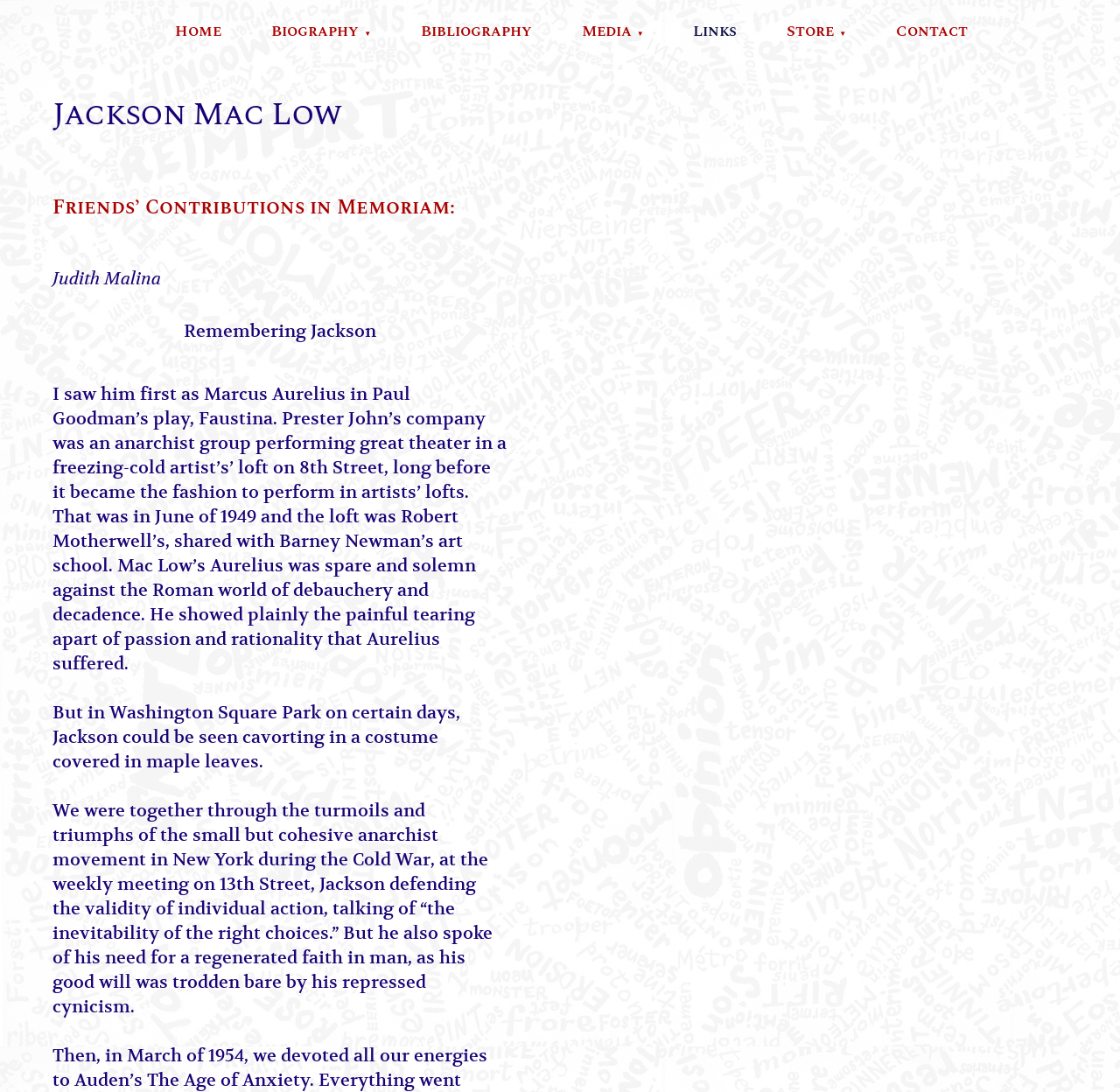Refer to the image and provide an in-depth answer to the question: 
What was the location of the weekly meeting of the anarchist movement?

According to the text 'We were together through the turmoils and triumphs of the small but cohesive anarchist movement in New York during the Cold War, at the weekly meeting on 13th Street...', the weekly meeting of the anarchist movement was held on 13th Street.